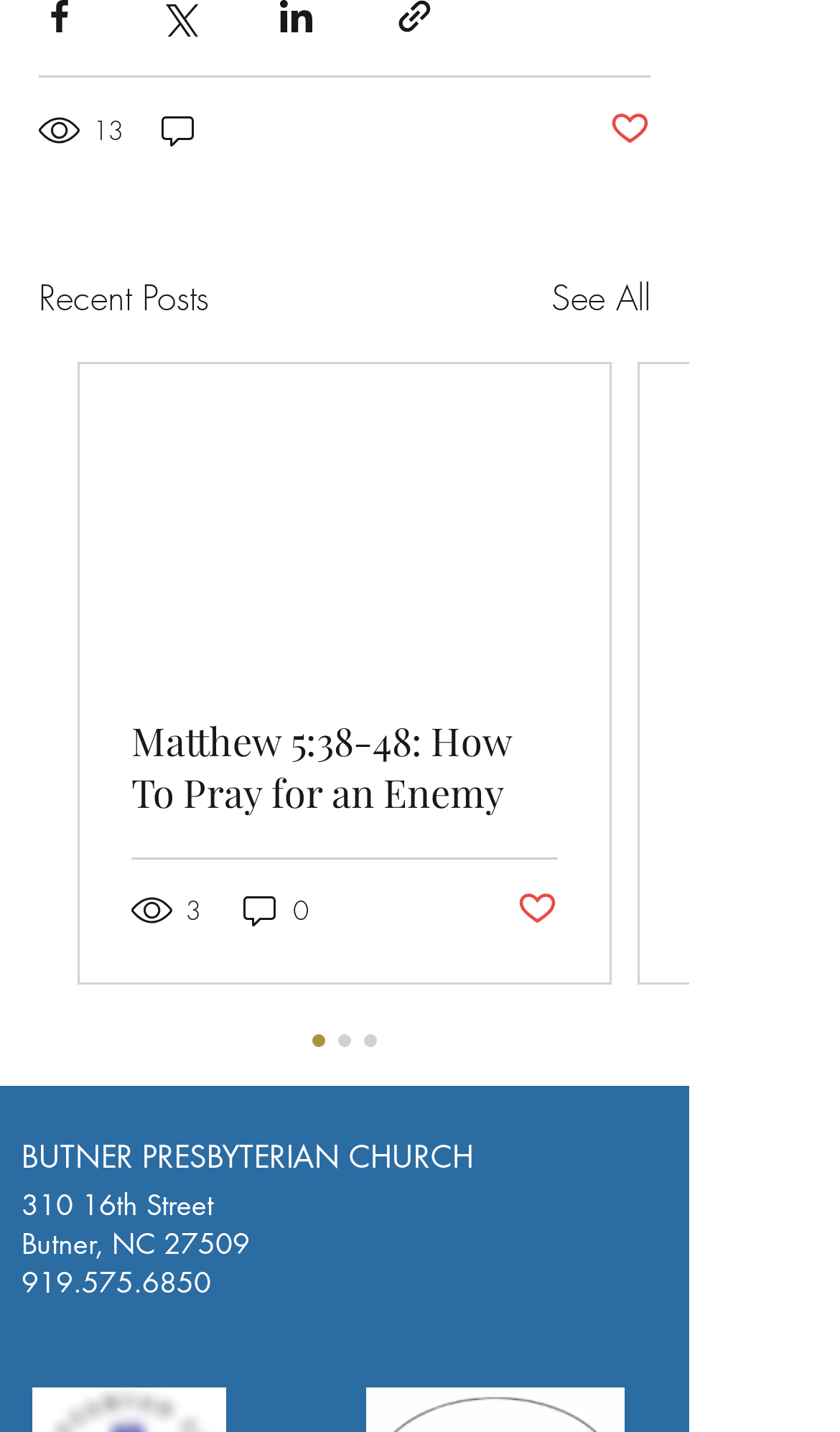Give a succinct answer to this question in a single word or phrase: 
How many social media platforms are listed?

2